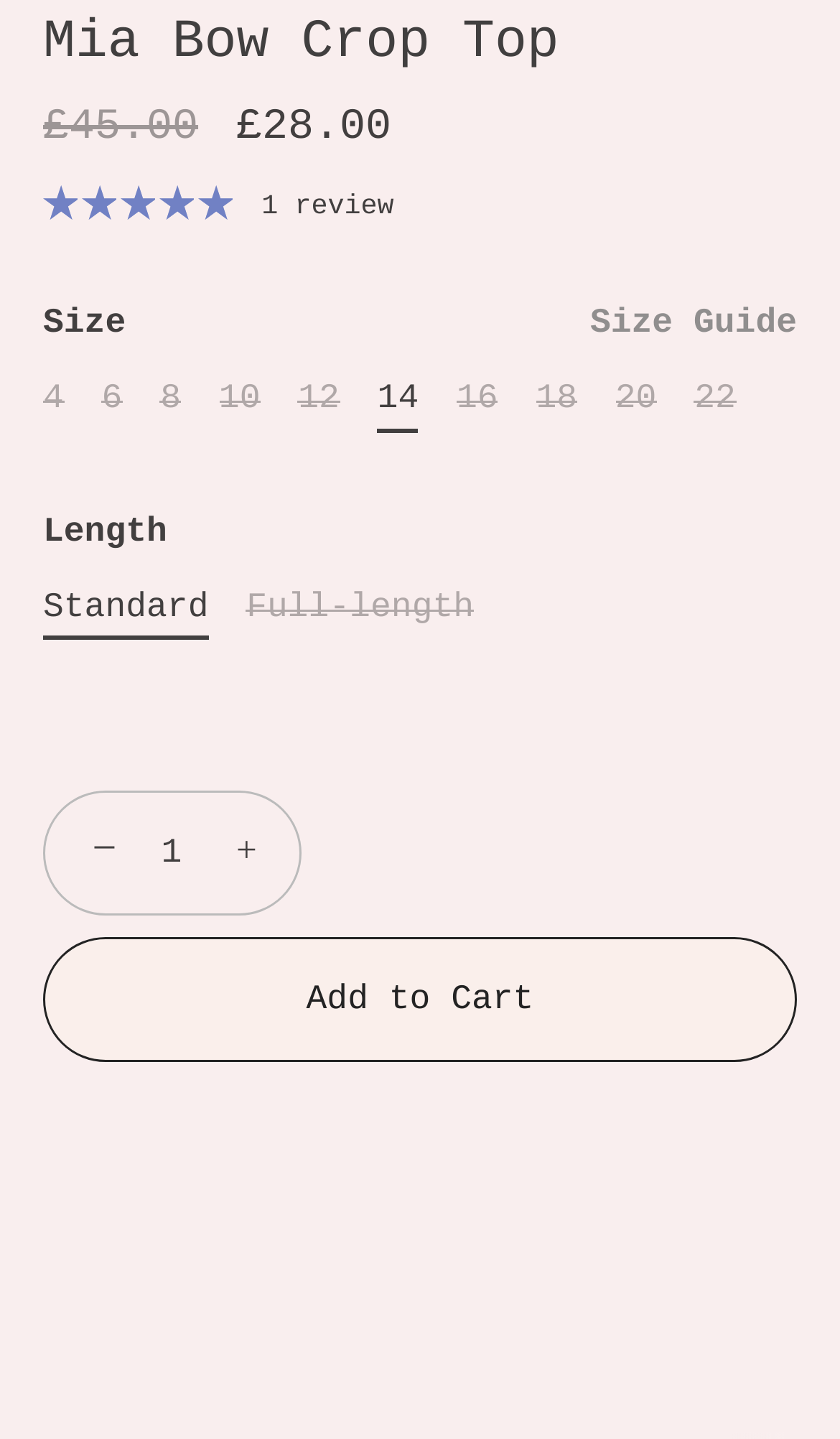What is the rating of the Mia Bow Crop Top?
From the image, respond using a single word or phrase.

5.0 out of 5.0 stars